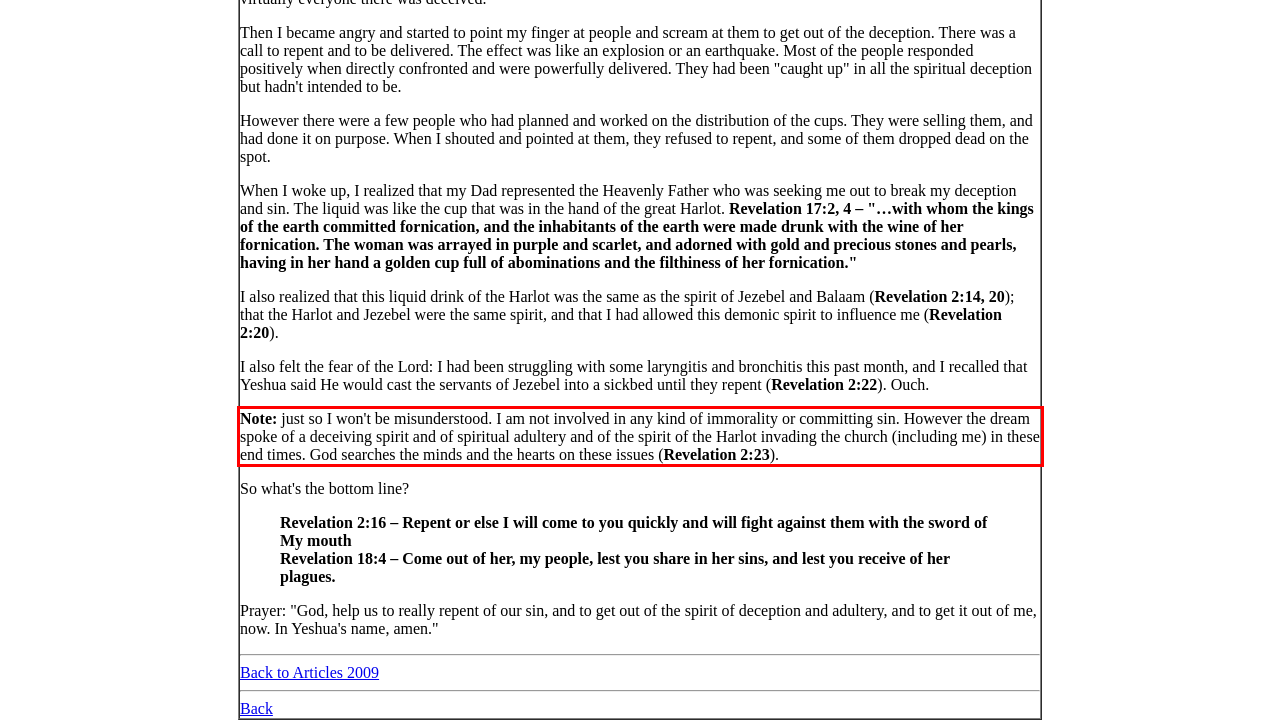You have a screenshot with a red rectangle around a UI element. Recognize and extract the text within this red bounding box using OCR.

Note: just so I won't be misunderstood. I am not involved in any kind of immorality or committing sin. However the dream spoke of a deceiving spirit and of spiritual adultery and of the spirit of the Harlot invading the church (including me) in these end times. God searches the minds and the hearts on these issues (Revelation 2:23).